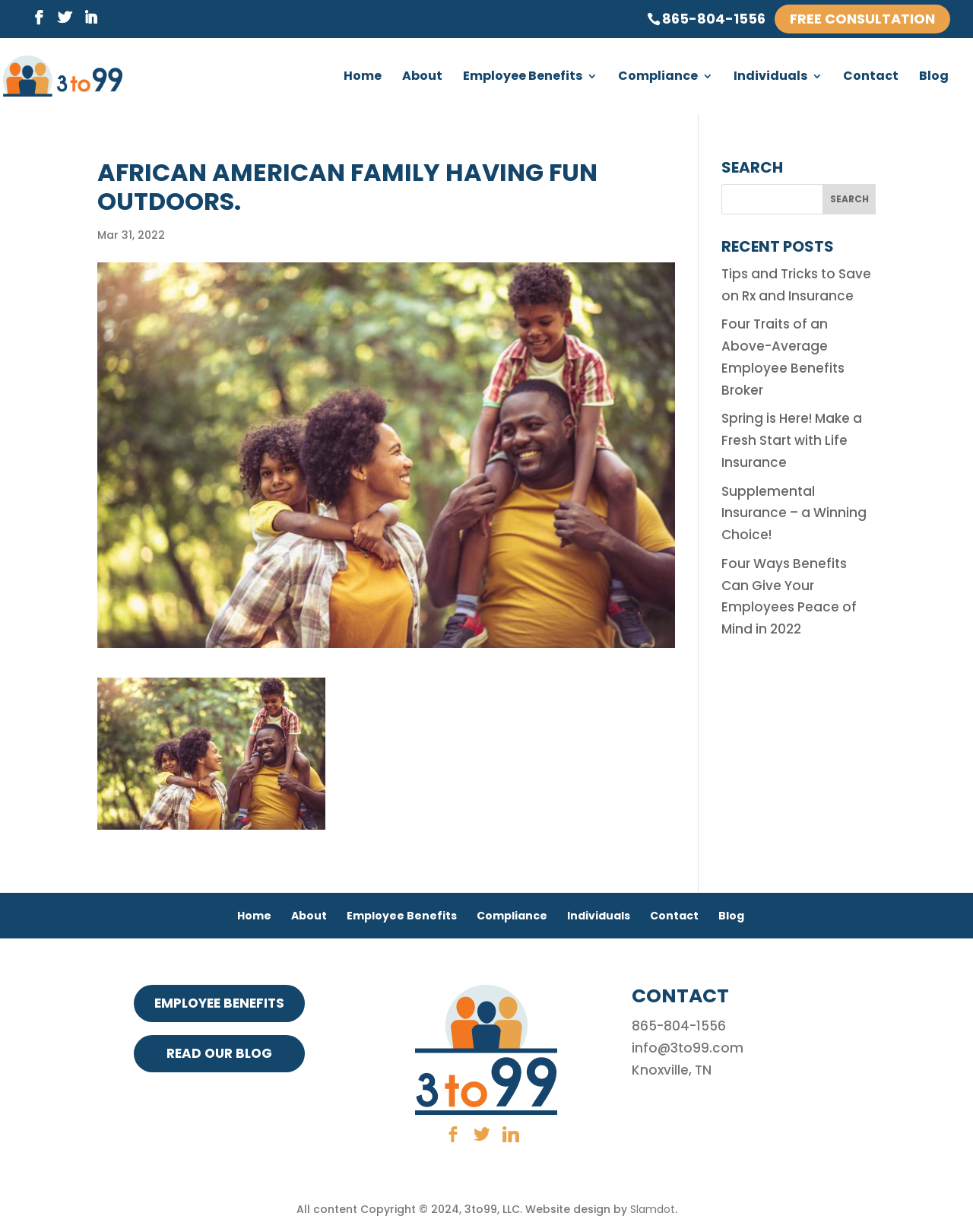Find and provide the bounding box coordinates for the UI element described with: "alt="3to99, LLC"".

[0.027, 0.054, 0.129, 0.068]